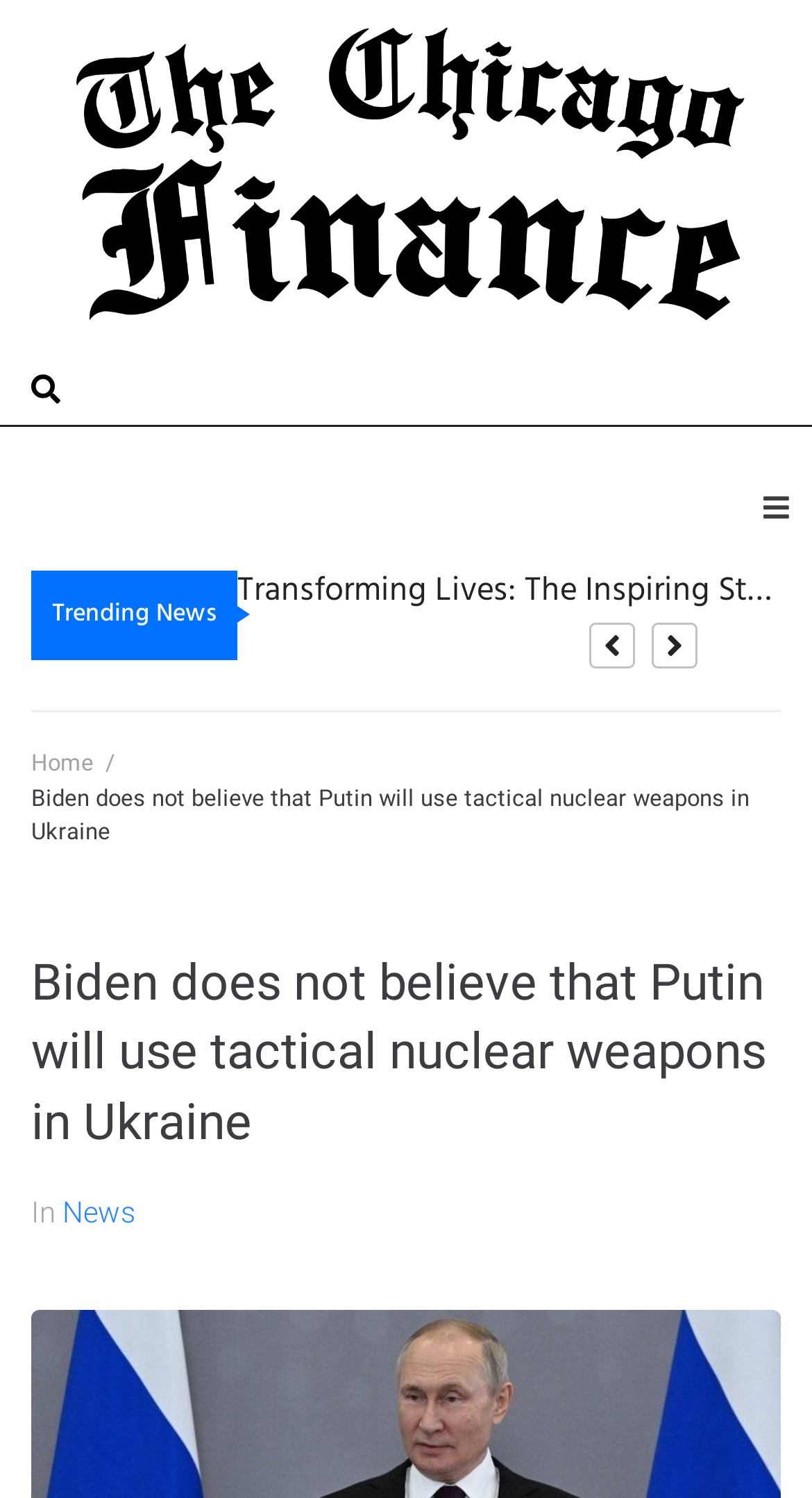What is the category of the article?
Examine the image closely and answer the question with as much detail as possible.

I found the answer by examining the link element with the text 'News' which is located near the article title, indicating that it is the category of the article.